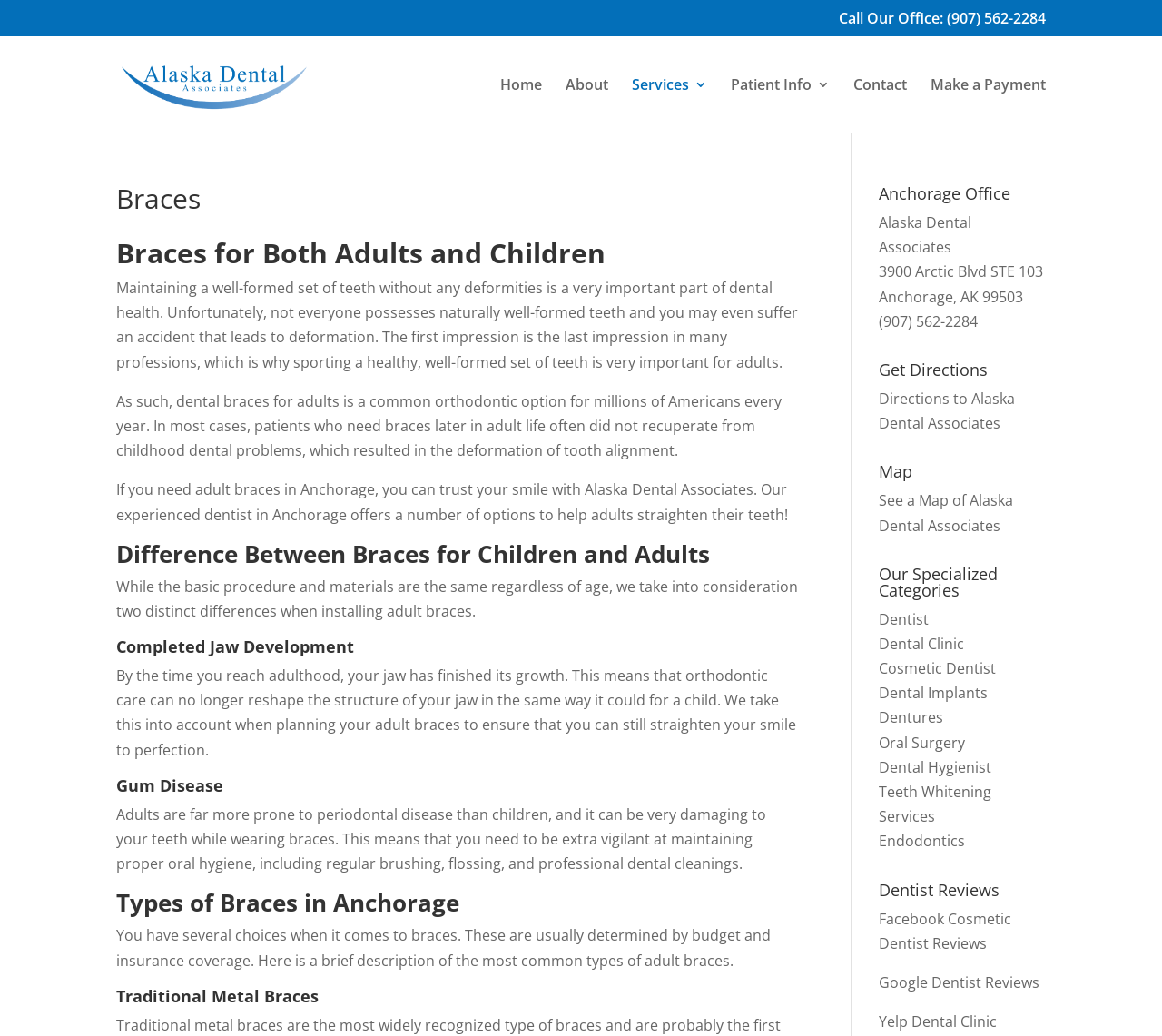Predict the bounding box of the UI element based on this description: "Directions to Alaska Dental Associates".

[0.756, 0.375, 0.874, 0.418]